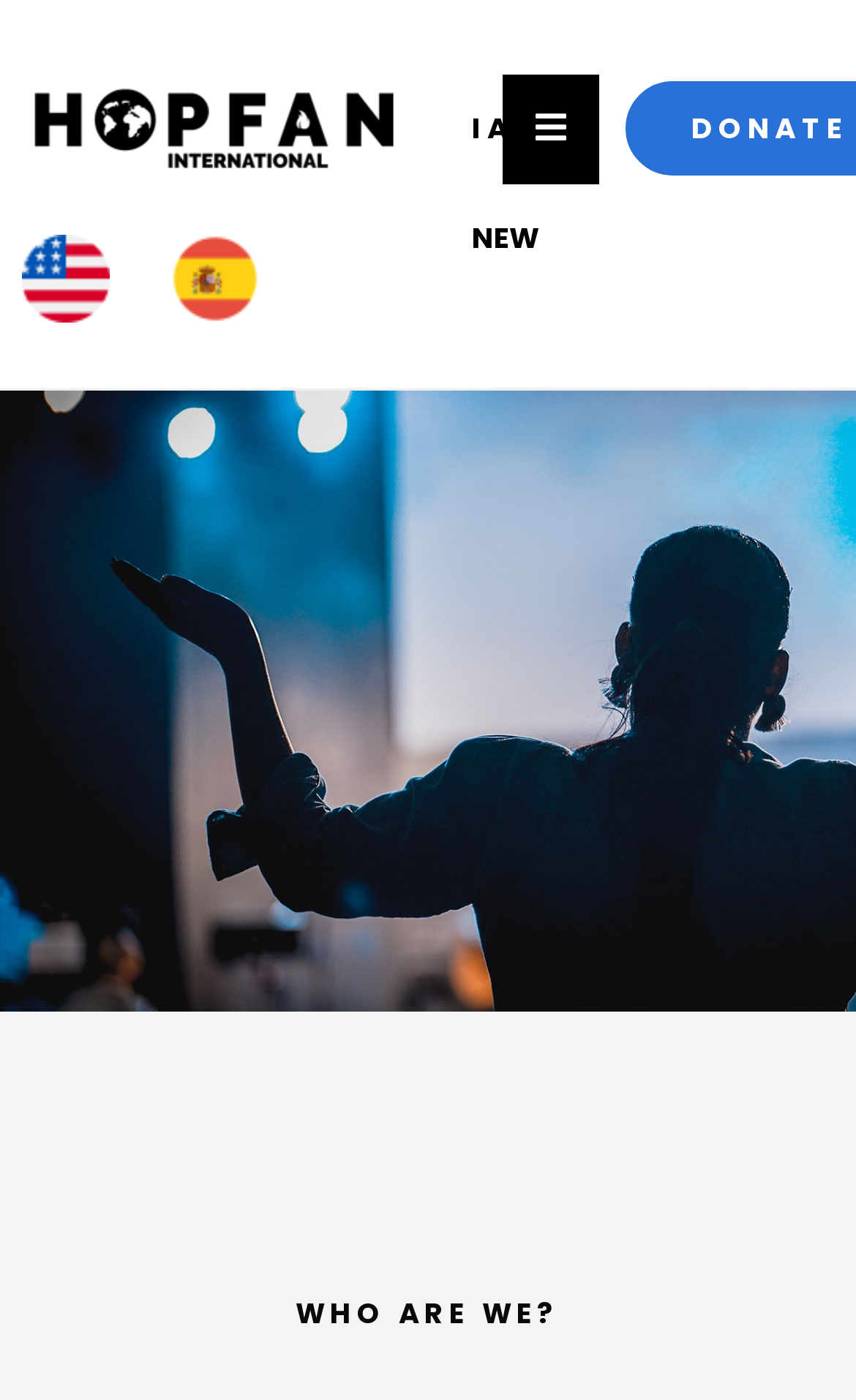What is the main topic of the section at the bottom?
Based on the image content, provide your answer in one word or a short phrase.

Who are we